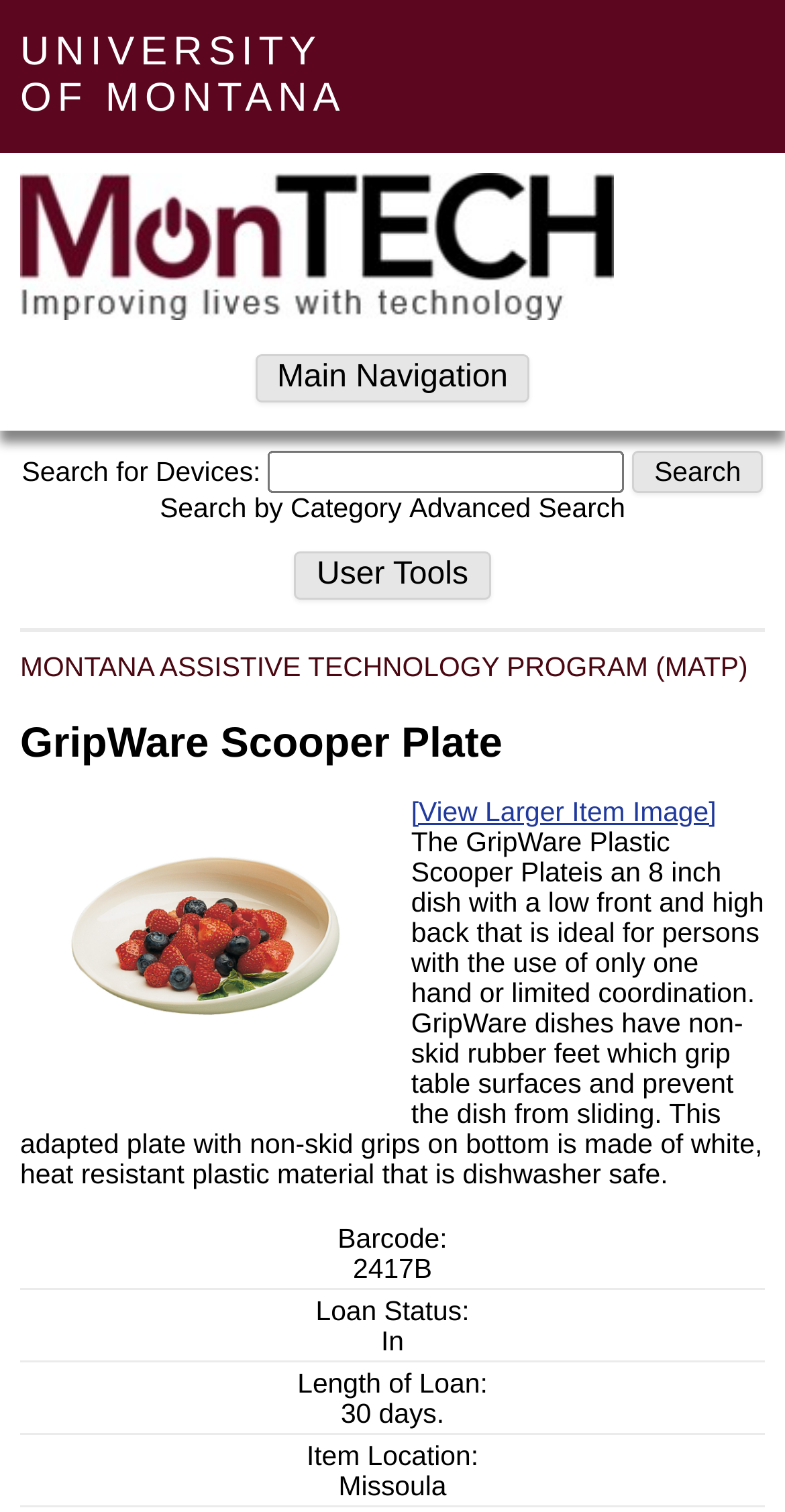What is the purpose of the GripWare Scooper Plate?
Answer the question with a single word or phrase by looking at the picture.

For persons with limited coordination